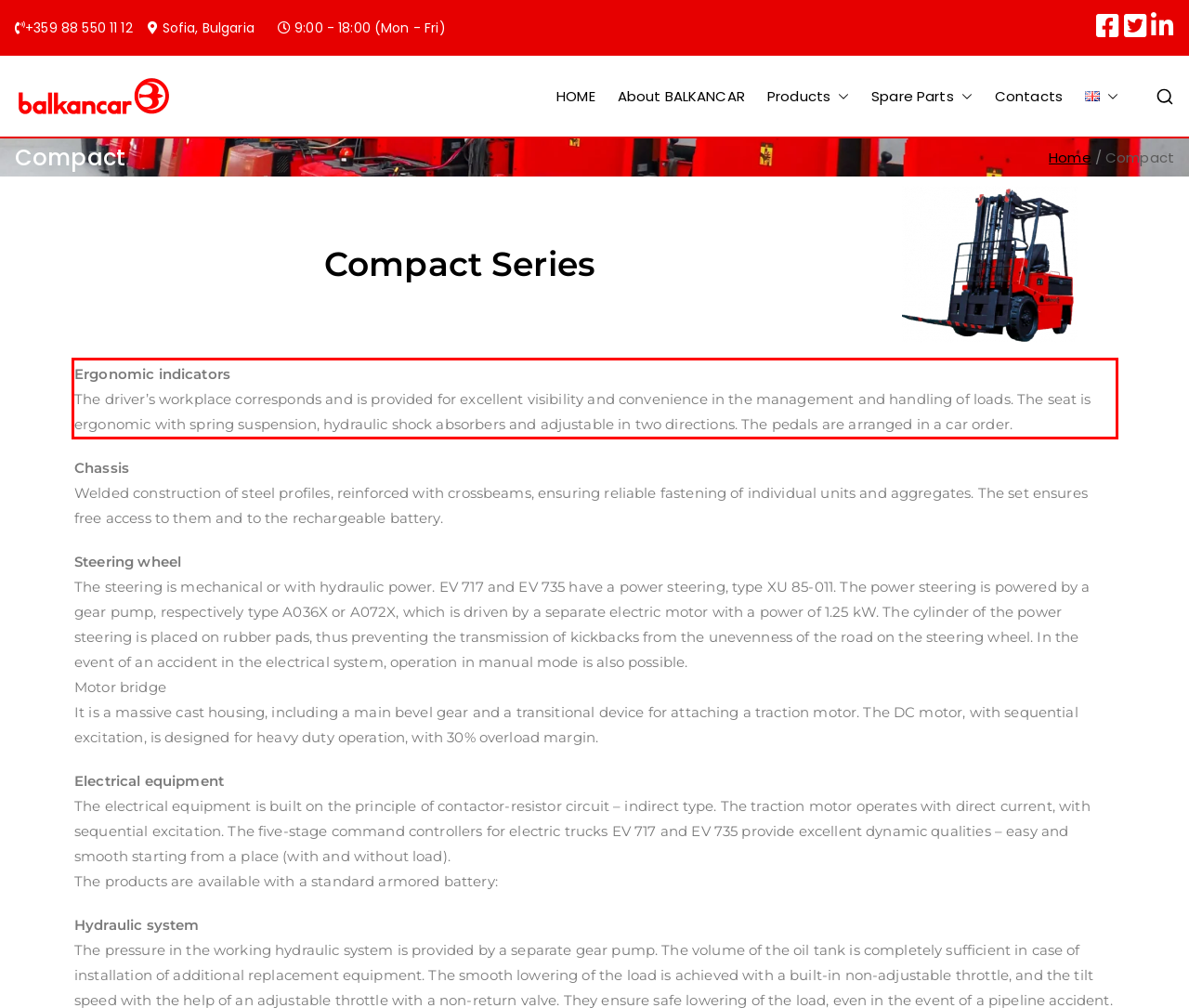Using the provided webpage screenshot, identify and read the text within the red rectangle bounding box.

Ergonomic indicators The driver’s workplace corresponds and is provided for excellent visibility and convenience in the management and handling of loads. The seat is ergonomic with spring suspension, hydraulic shock absorbers and adjustable in two directions. The pedals are arranged in a car order.